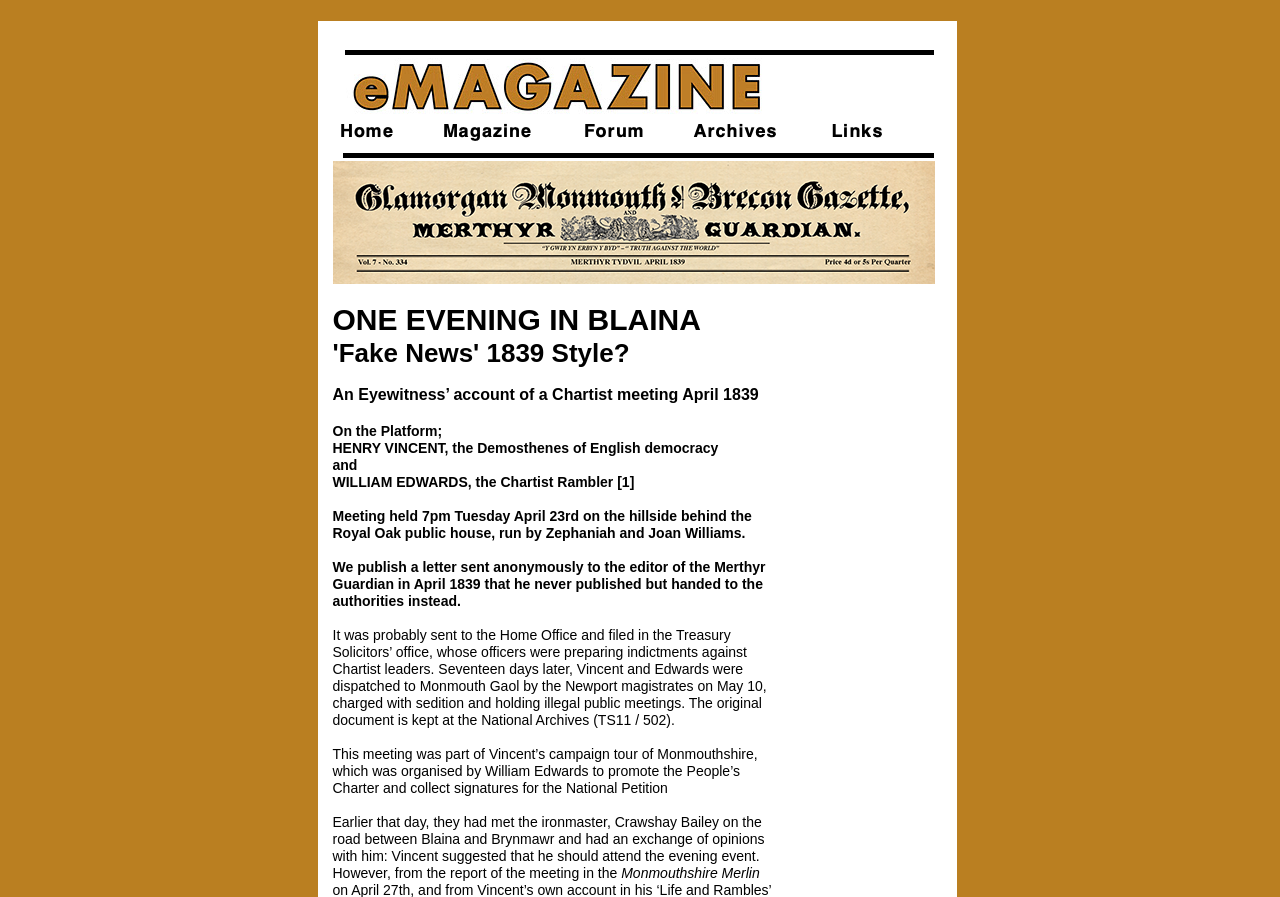How many links are there in the top navigation bar?
Using the image as a reference, give a one-word or short phrase answer.

5